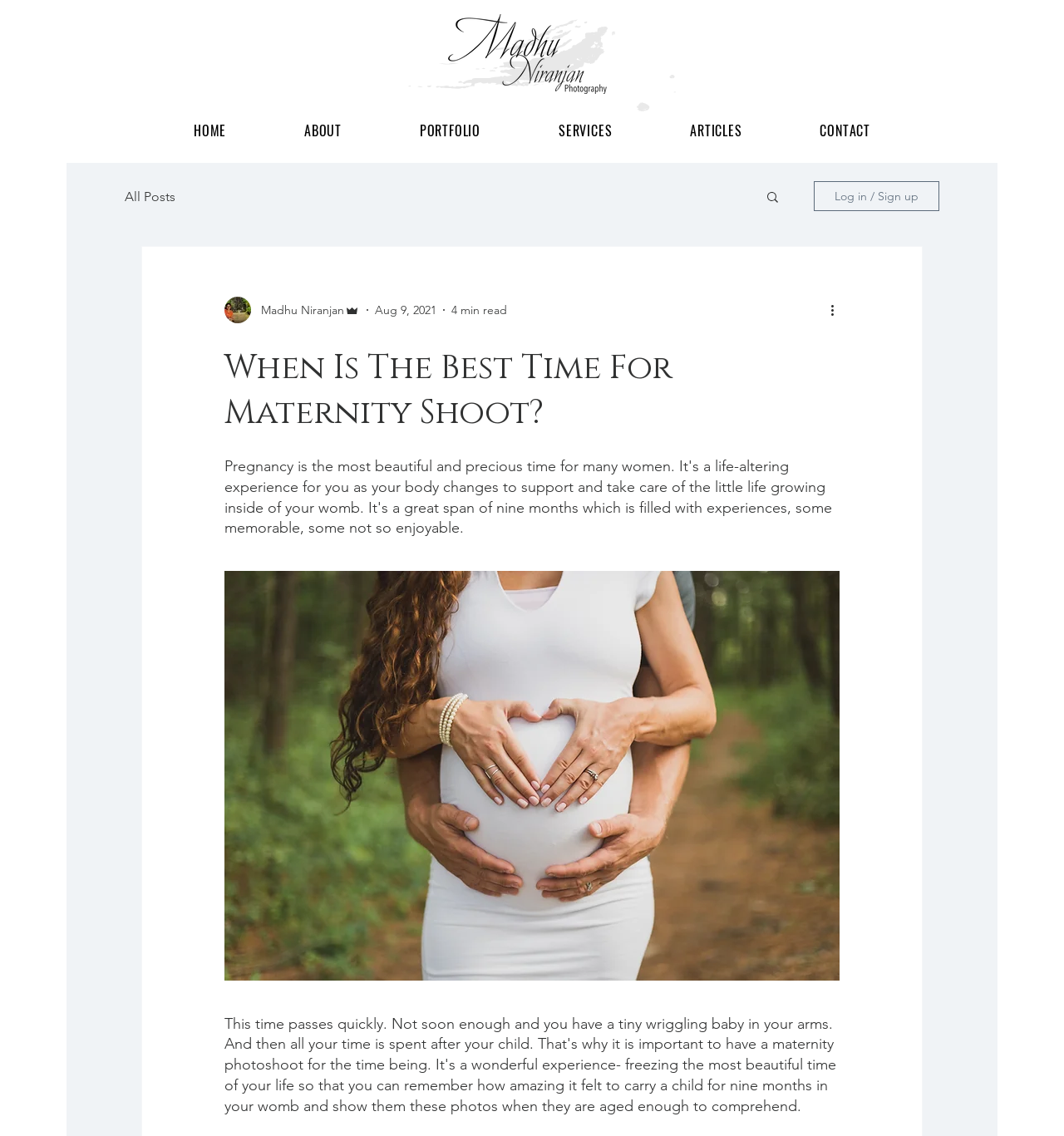Explain the webpage in detail, including its primary components.

This webpage appears to be a blog or article page focused on maternity photography. At the top, there is a logo image "Madhu - Black Logo.png" positioned near the center, accompanied by a navigation menu with links to "HOME", "ABOUT", "PORTFOLIO", "SERVICES", "ARTICLES", and "CONTACT". Below the navigation menu, there is a secondary navigation menu with a link to "All Posts" and a search button.

The main content of the page is an article titled "When Is The Best Time For Maternity Shoot?", which is positioned below the navigation menus. The article has a brief introduction that describes pregnancy as a beautiful and precious time for many women. 

To the right of the article title, there is a section with the author's information, including their picture, name "Madhu Niranjan", role "Admin", and the date of the post "Aug 9, 2021". Additionally, there is an indication of the reading time, "4 min read". 

At the bottom of the page, there is a button "More actions" and another button with no text, which may be used to expand or collapse the article content.